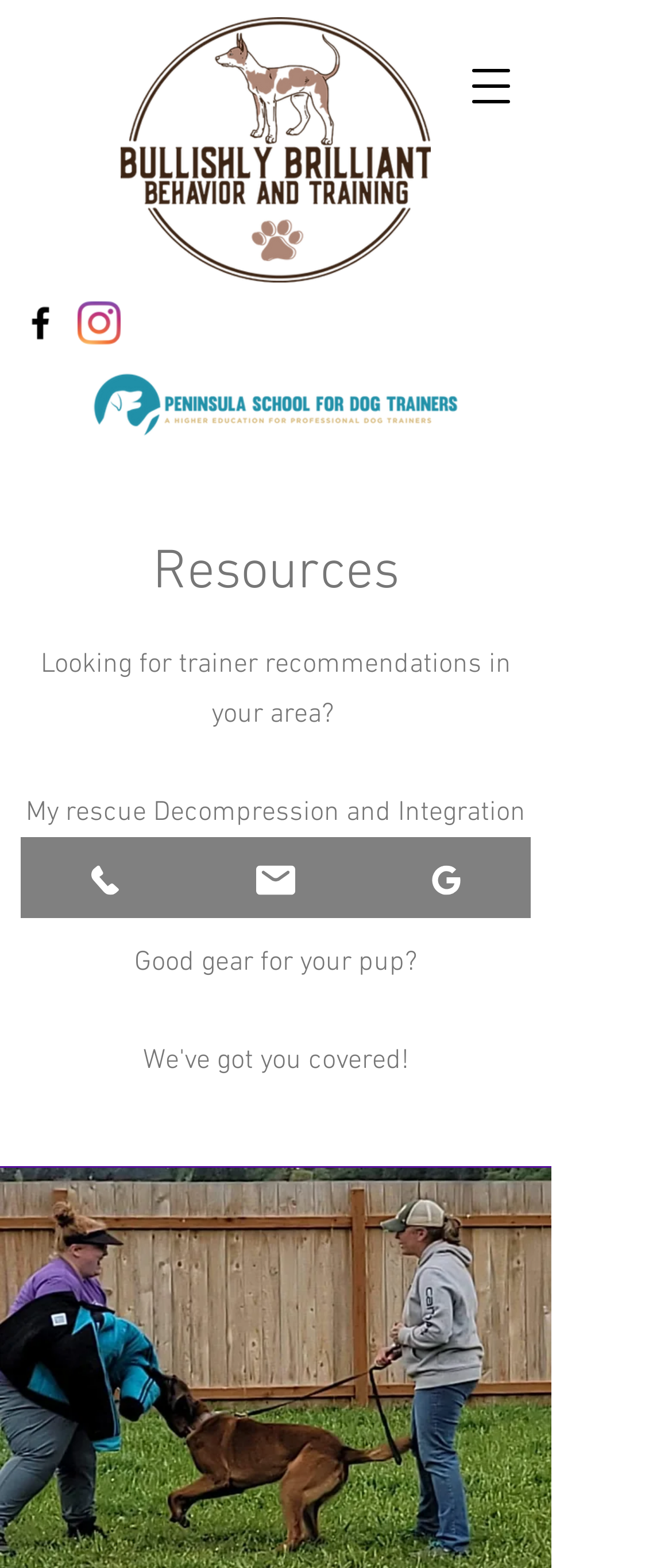What is the name of the website?
Using the image as a reference, answer with just one word or a short phrase.

Bullishly Brilliant